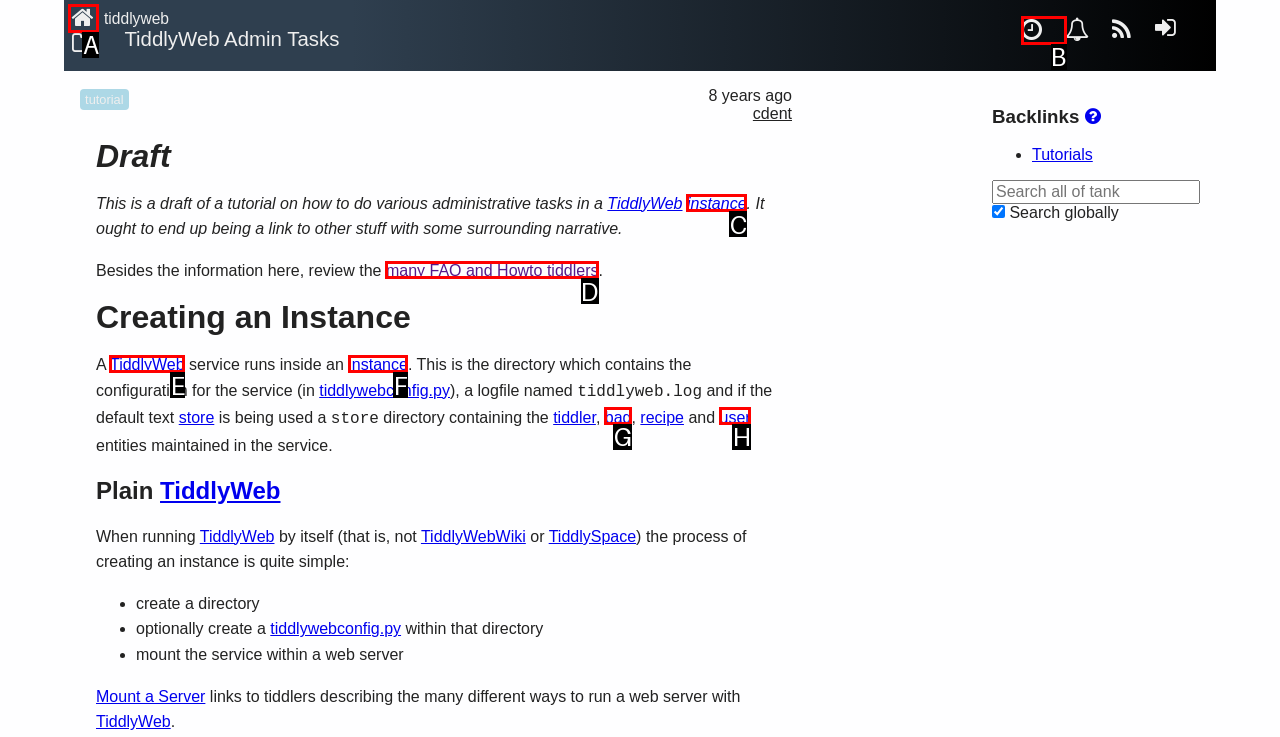From the provided options, pick the HTML element that matches the description: title="System Frontpage". Respond with the letter corresponding to your choice.

A